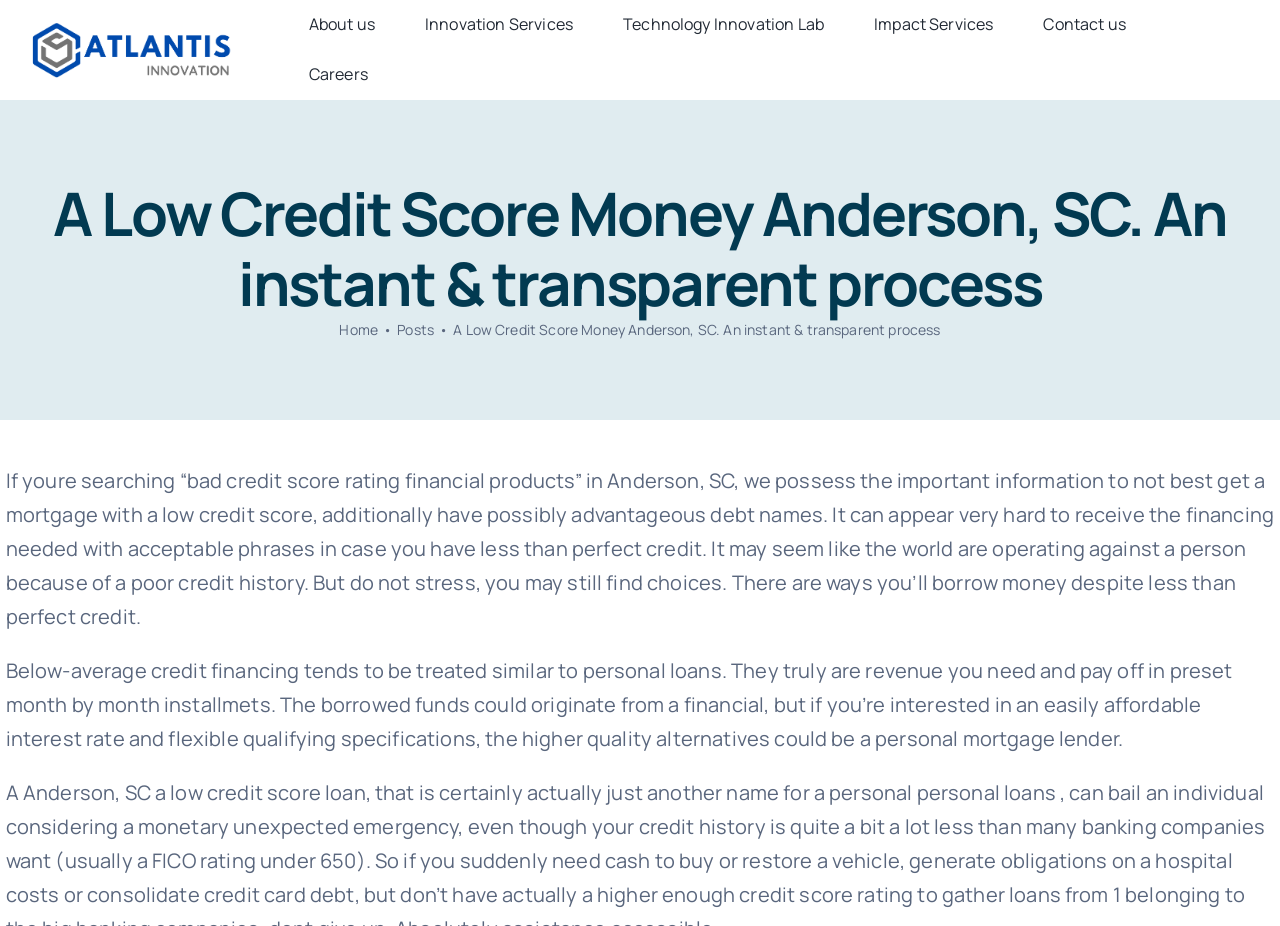Identify the bounding box coordinates of the region that needs to be clicked to carry out this instruction: "Get a quick quote". Provide these coordinates as four float numbers ranging from 0 to 1, i.e., [left, top, right, bottom].

None